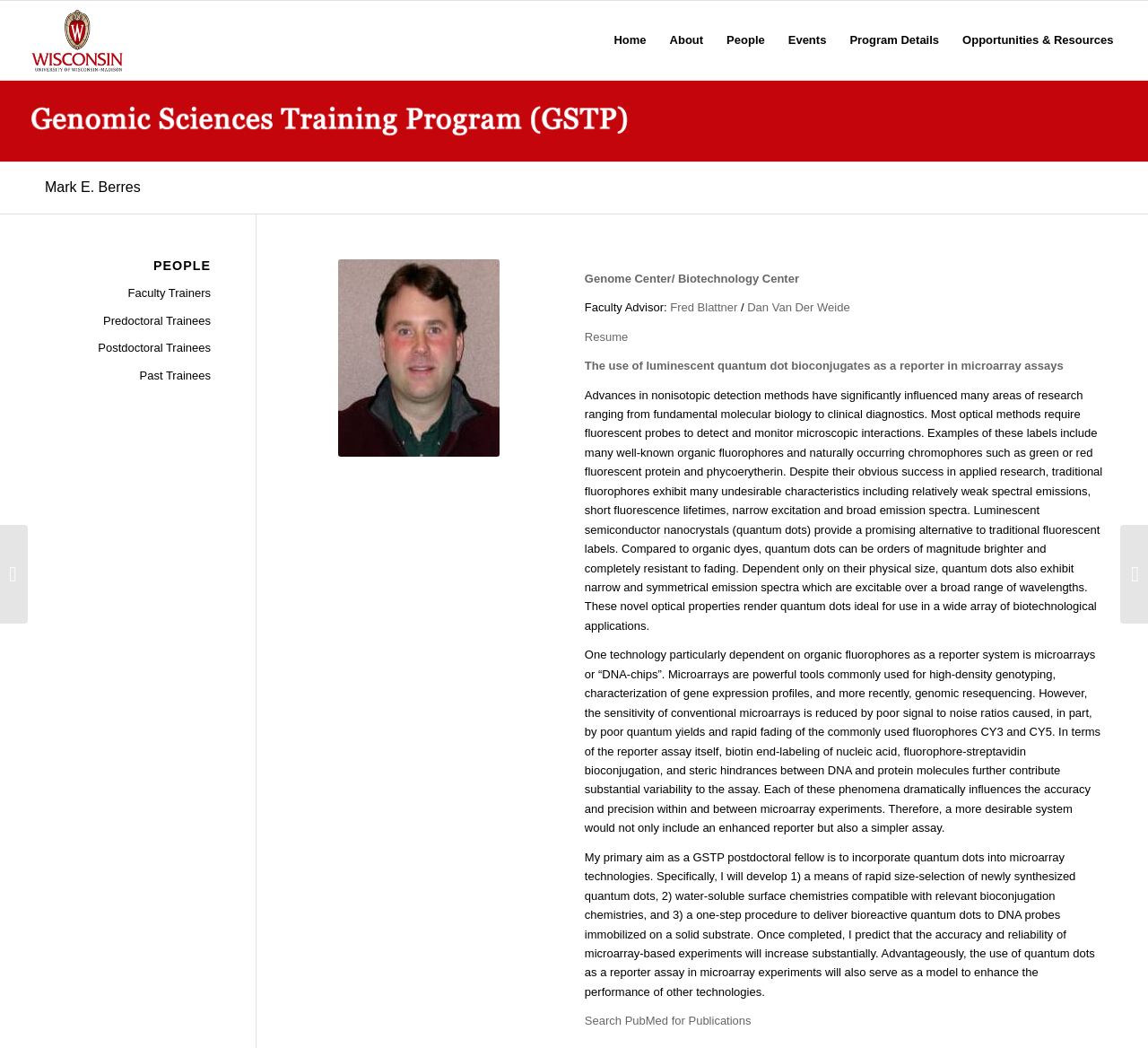Using details from the image, please answer the following question comprehensively:
What is the program that Mark E. Berres is associated with?

The webpage has a link element with the text 'Genomic Sciences Training Program (GSTP)' which is associated with Mark E. Berres, suggesting that he is a part of this program.